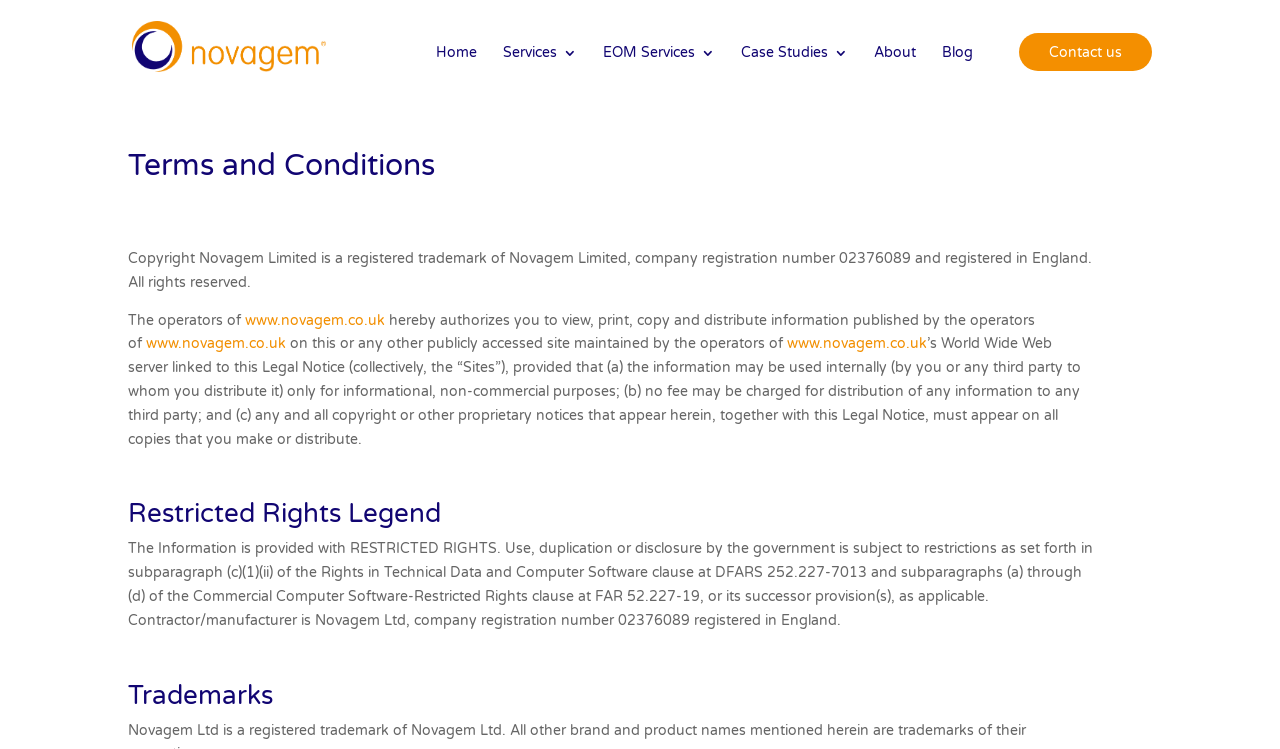Please locate the bounding box coordinates of the element that should be clicked to complete the given instruction: "Visit Novagem IBM i Specialist".

[0.103, 0.049, 0.255, 0.072]